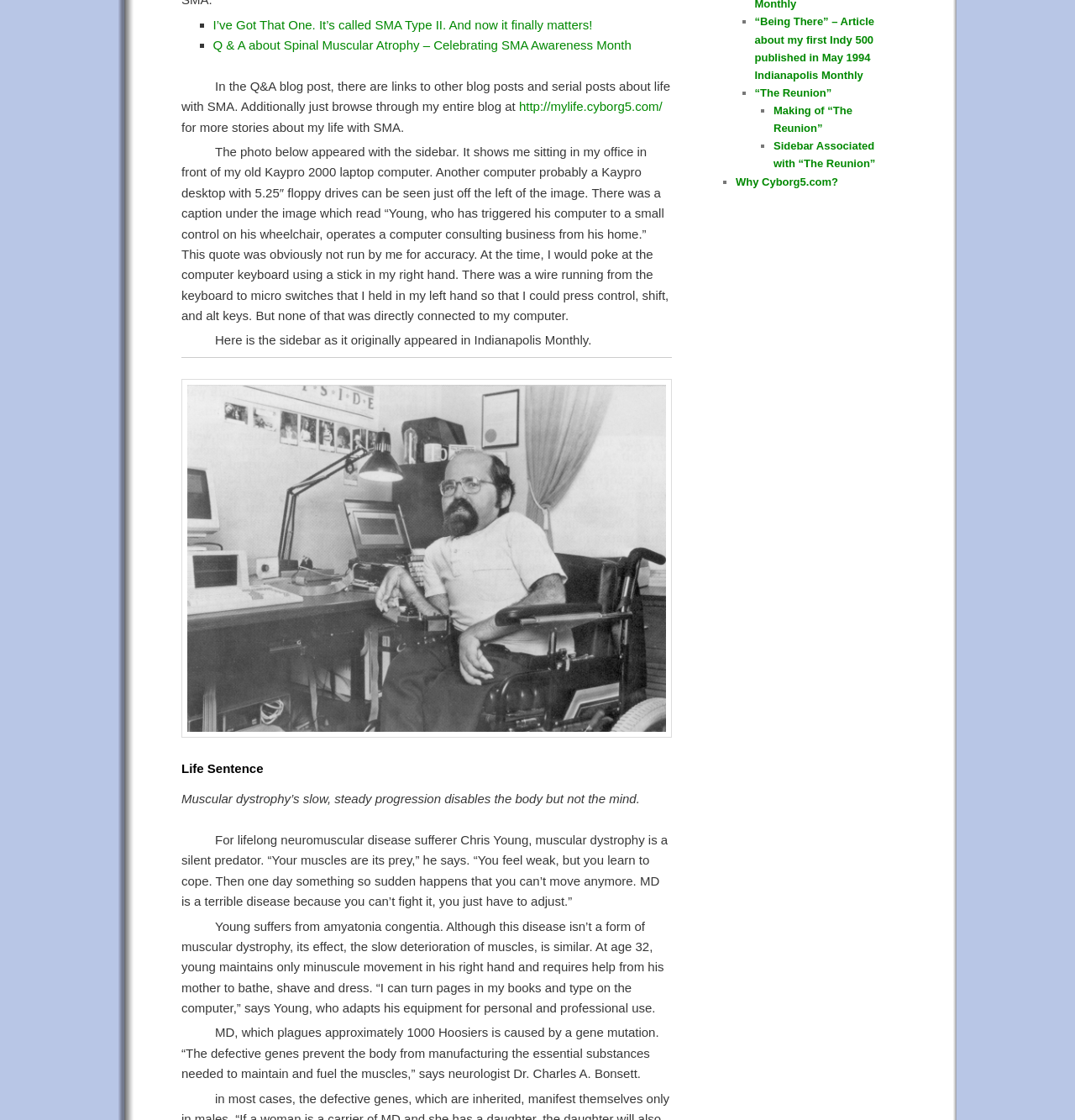From the webpage screenshot, identify the region described by Why Cyborg5.com?. Provide the bounding box coordinates as (top-left x, top-left y, bottom-right x, bottom-right y), with each value being a floating point number between 0 and 1.

[0.684, 0.156, 0.78, 0.168]